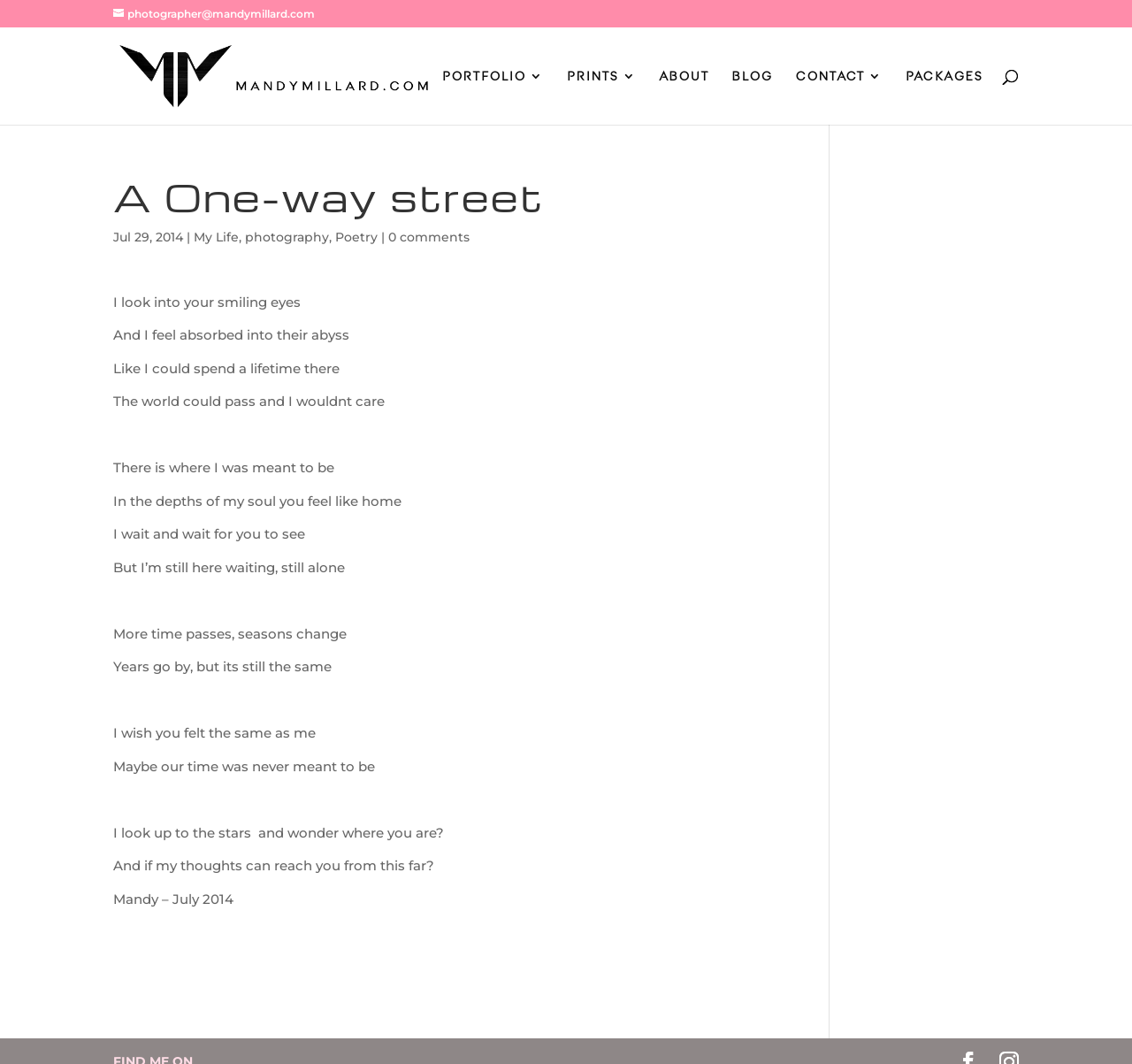Provide a thorough description of this webpage.

This webpage is a blog post titled "A One-way street" by Mandy Millard Photography. At the top, there is a navigation menu with links to "PORTFOLIO", "PRINTS", "ABOUT", "BLOG", "CONTACT", and "PACKAGES". Below the navigation menu, there is a search bar. 

The main content of the blog post is a poem, which is divided into several paragraphs. The poem starts with the lines "I look into your smiling eyes / And I feel absorbed into their abyss" and continues to express a sense of longing and yearning. The poem is written in a lyrical and introspective style, with themes of love, soul, and the passage of time.

To the top left of the poem, there is a heading "A One-way street" and a date "Jul 29, 2014". Below the date, there are links to categories "My Life", "photography", "Poetry", and a comment count "0 comments". 

At the bottom of the page, there is a signature "Mandy – July 2014". The overall layout is clean and organized, with clear headings and concise text.